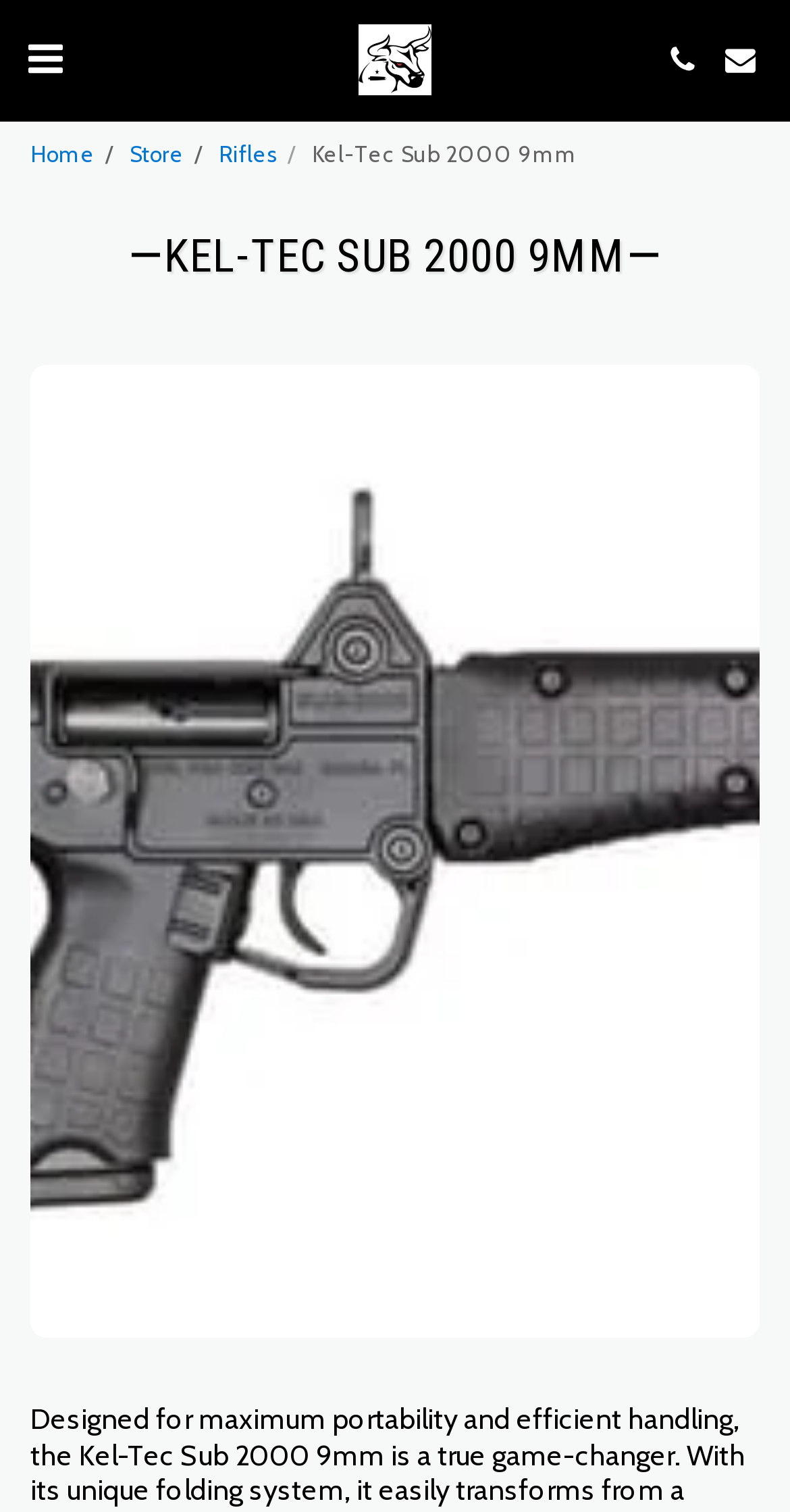What is the name of the rifle on this webpage?
Please look at the screenshot and answer in one word or a short phrase.

Kel-Tec Sub 2000 9mm